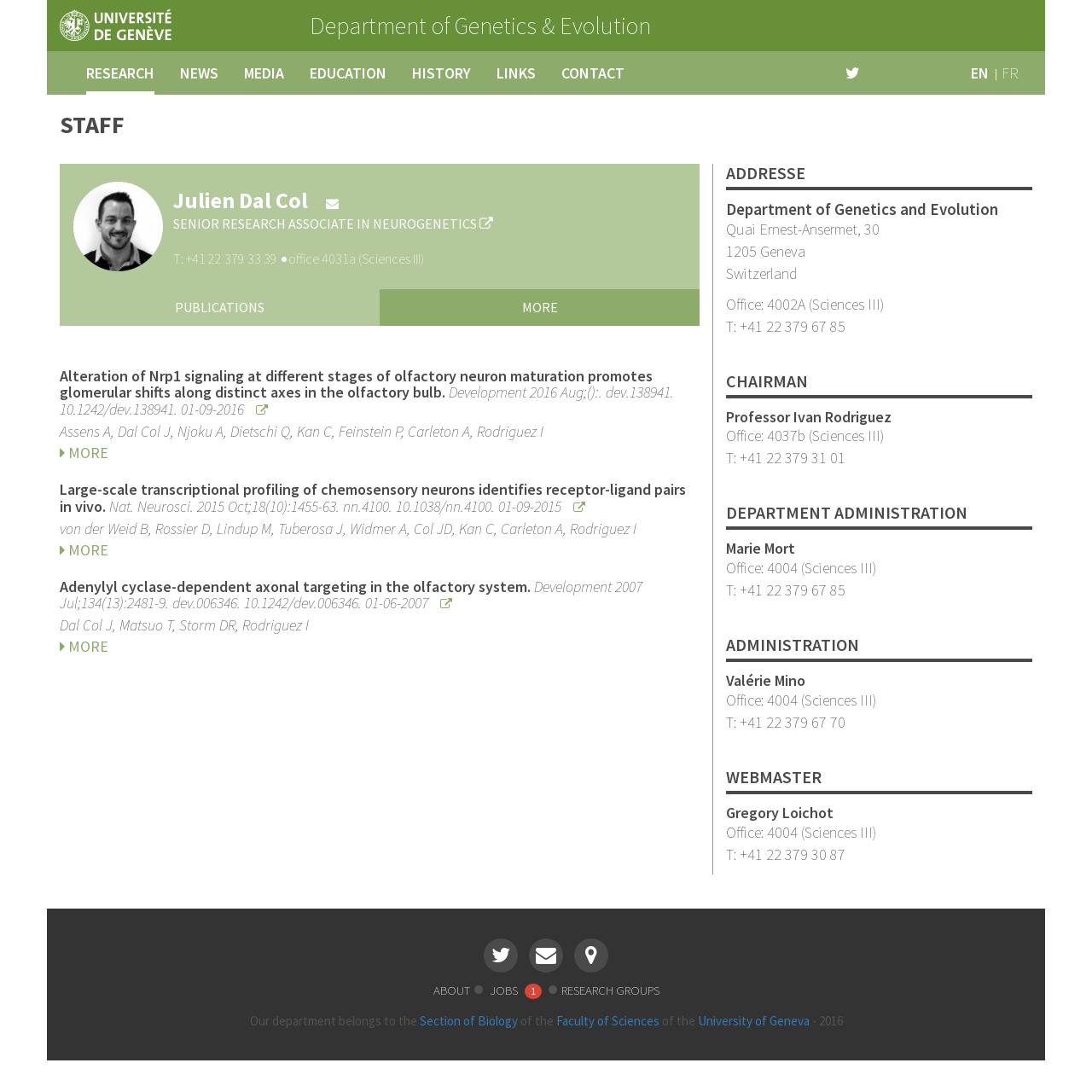Provide the bounding box coordinates for the area that should be clicked to complete the instruction: "Contact 'Julien Dal Col'".

[0.159, 0.172, 0.628, 0.195]